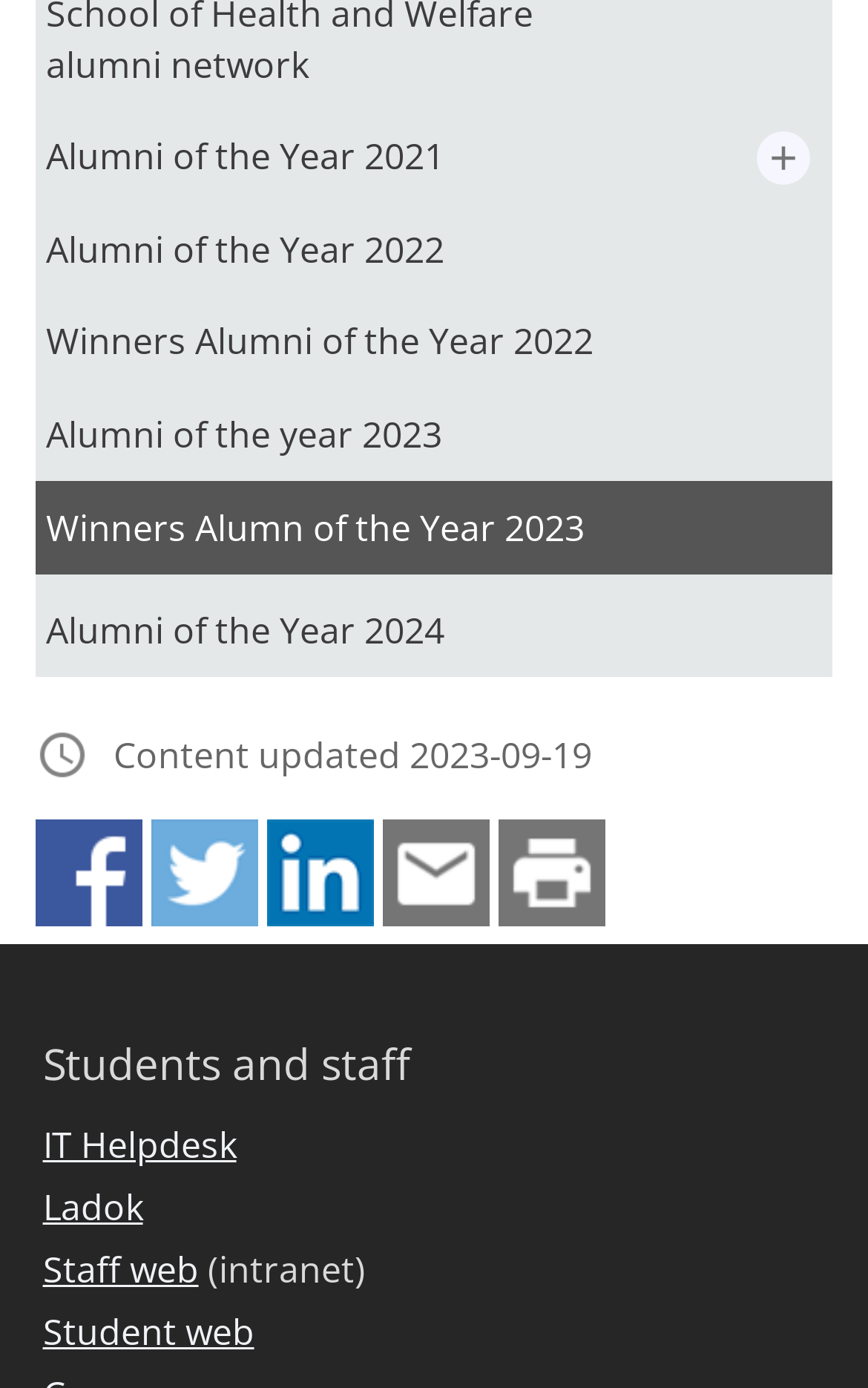Return the bounding box coordinates of the UI element that corresponds to this description: "Ladok". The coordinates must be given as four float numbers in the range of 0 and 1, [left, top, right, bottom].

[0.049, 0.853, 0.165, 0.896]